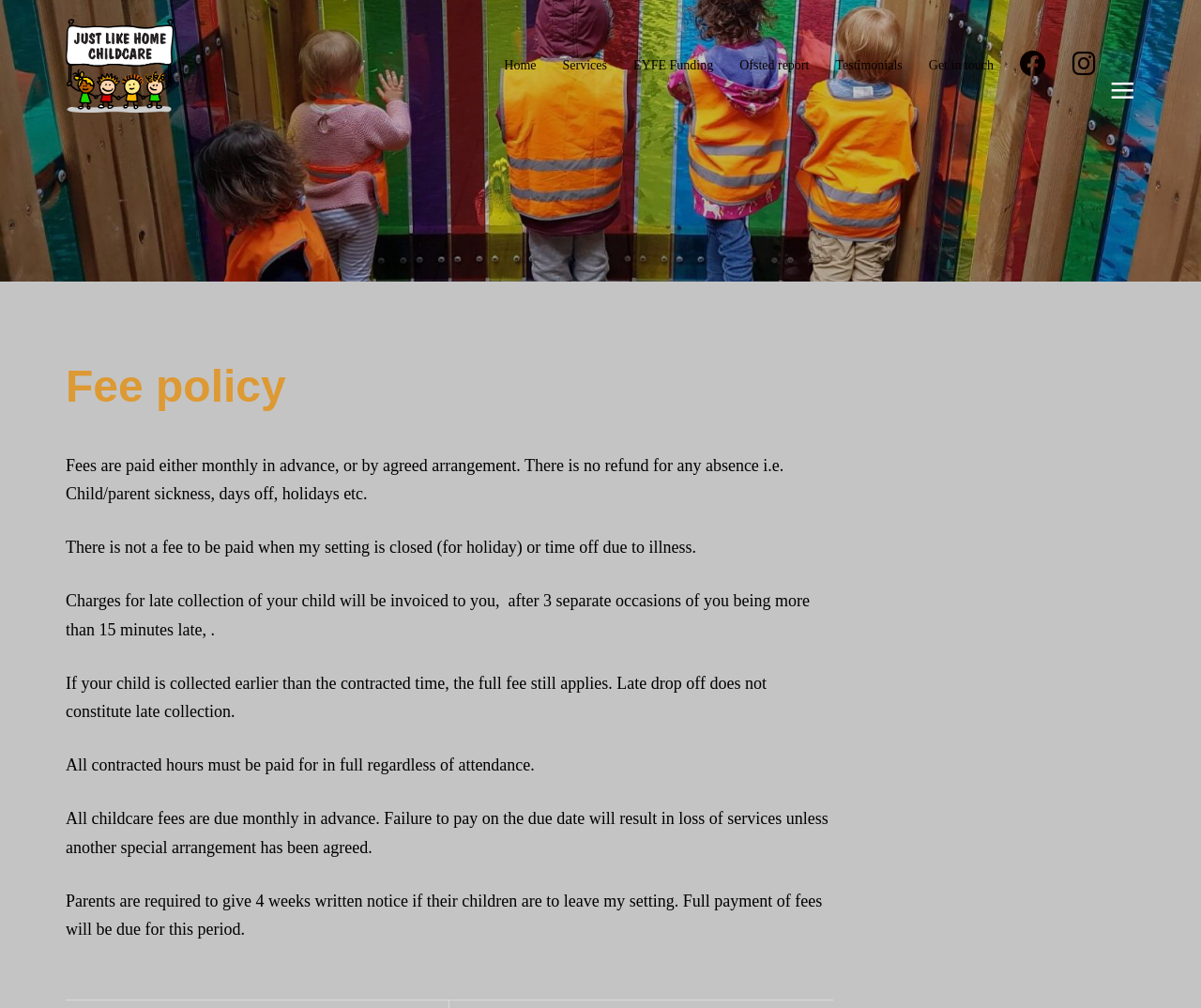Please analyze the image and give a detailed answer to the question:
What is the payment frequency for childcare fees?

According to the webpage, fees are paid either monthly in advance, or by agreed arrangement, which implies that the payment frequency for childcare fees is monthly in advance.